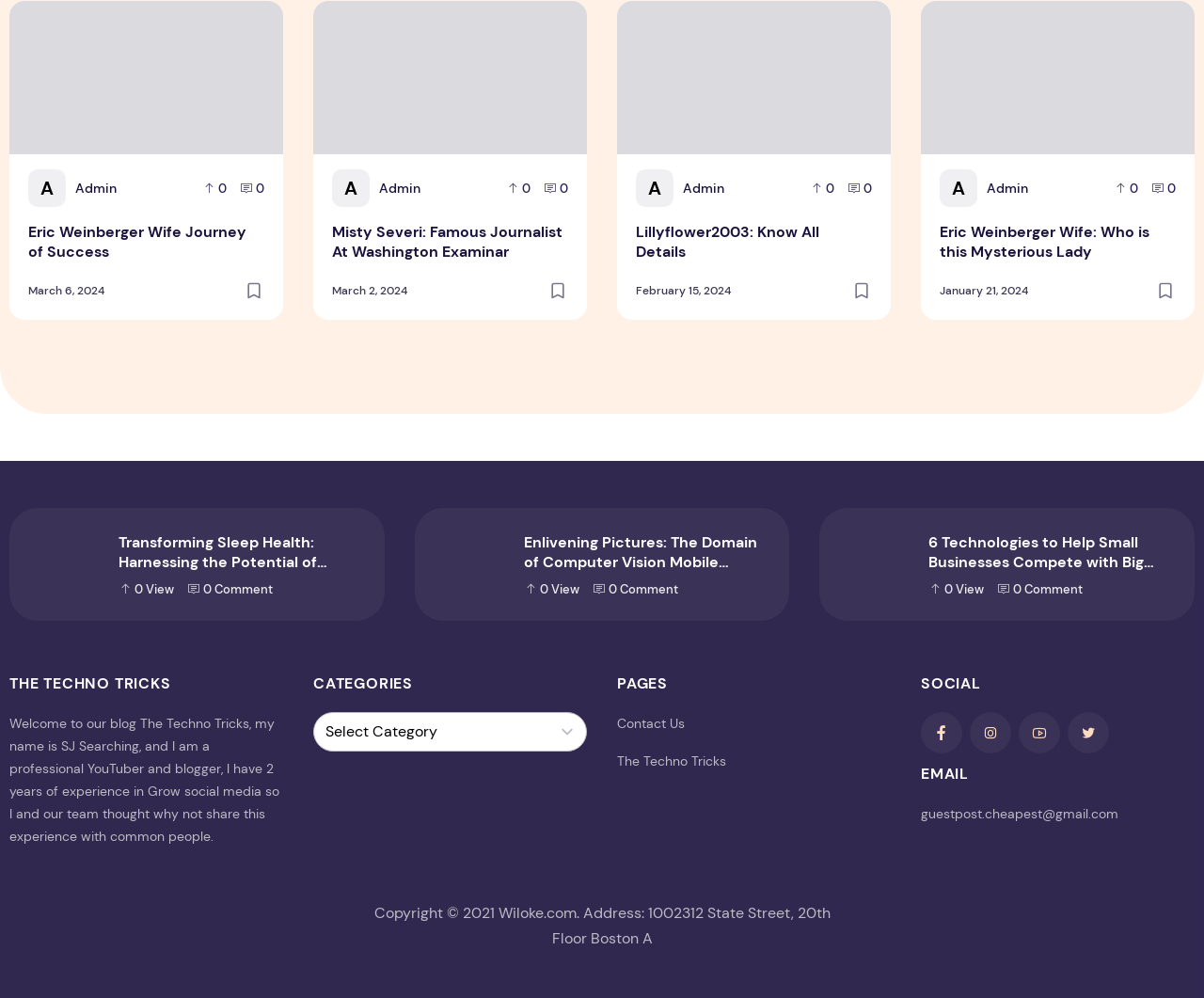What is the date of the latest article?
Please answer the question with a detailed and comprehensive explanation.

I looked at the dates associated with each article and found that the latest one is 'March 6, 2024', which is the date of the article 'Eric Weinberger Wife Journey of Success'.